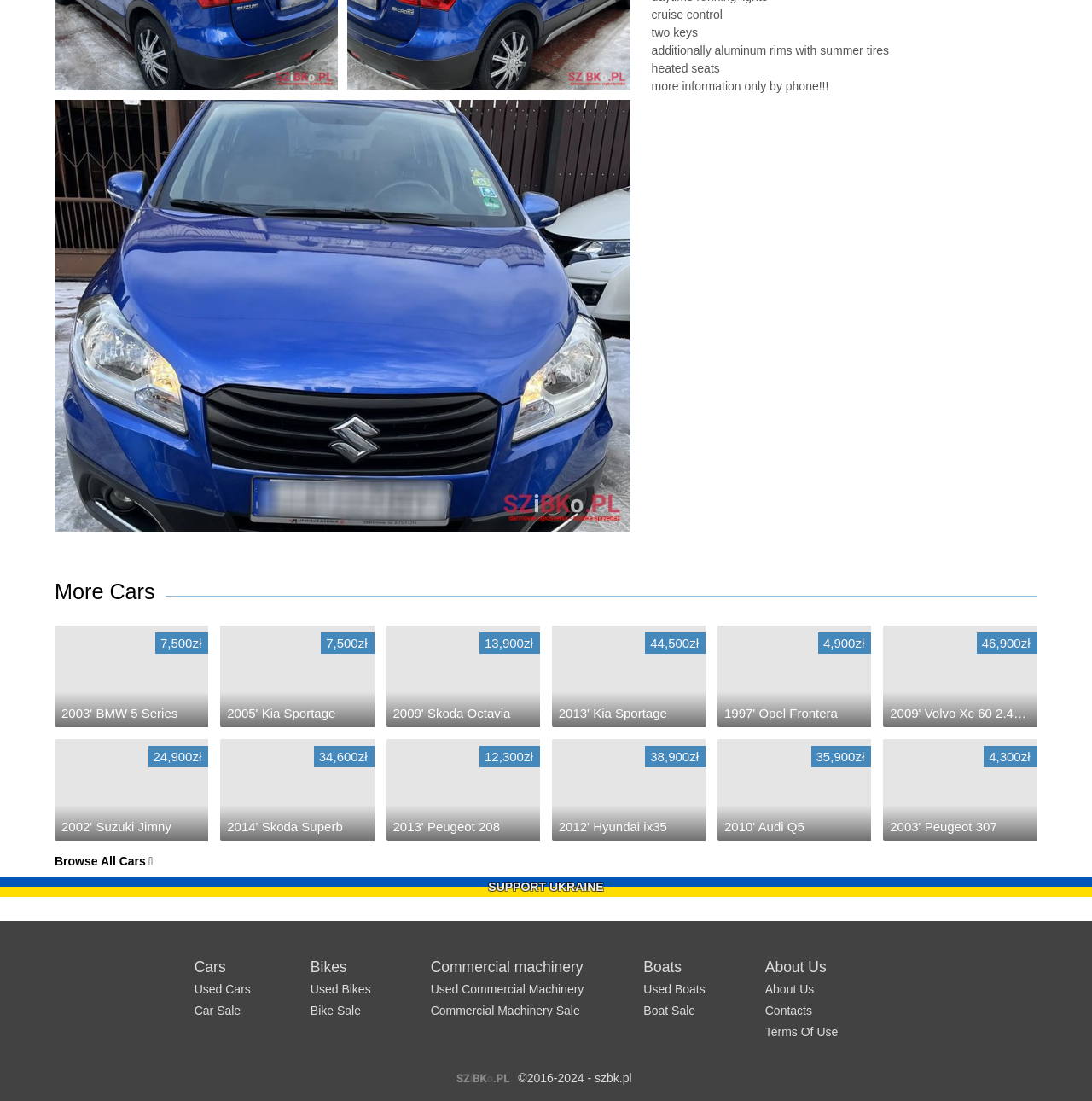Please provide the bounding box coordinates for the element that needs to be clicked to perform the instruction: "Learn about us". The coordinates must consist of four float numbers between 0 and 1, formatted as [left, top, right, bottom].

[0.701, 0.892, 0.746, 0.905]